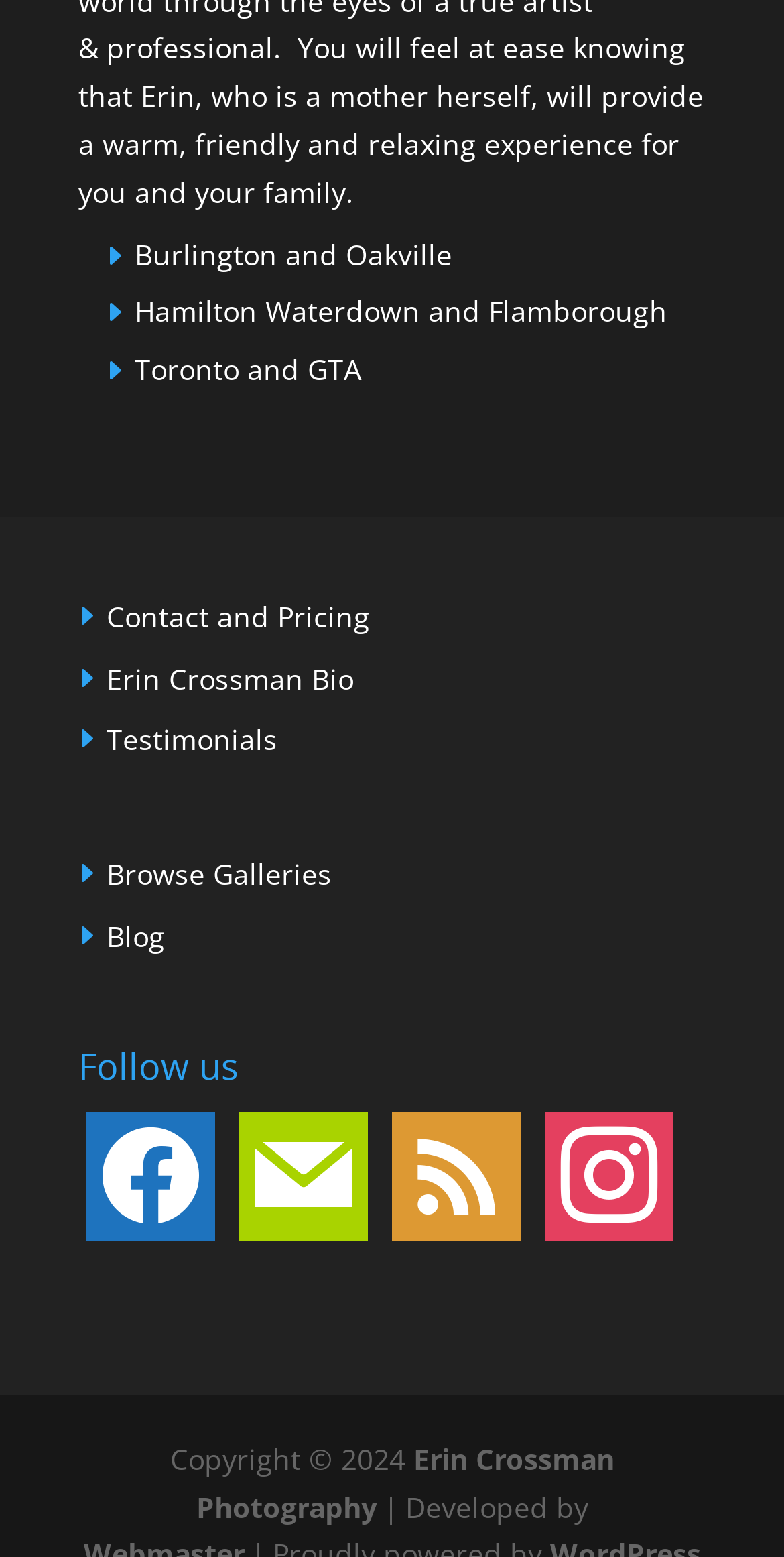Answer this question using a single word or a brief phrase:
What social media platforms are available?

Facebook, Mail, RSS, Instagram